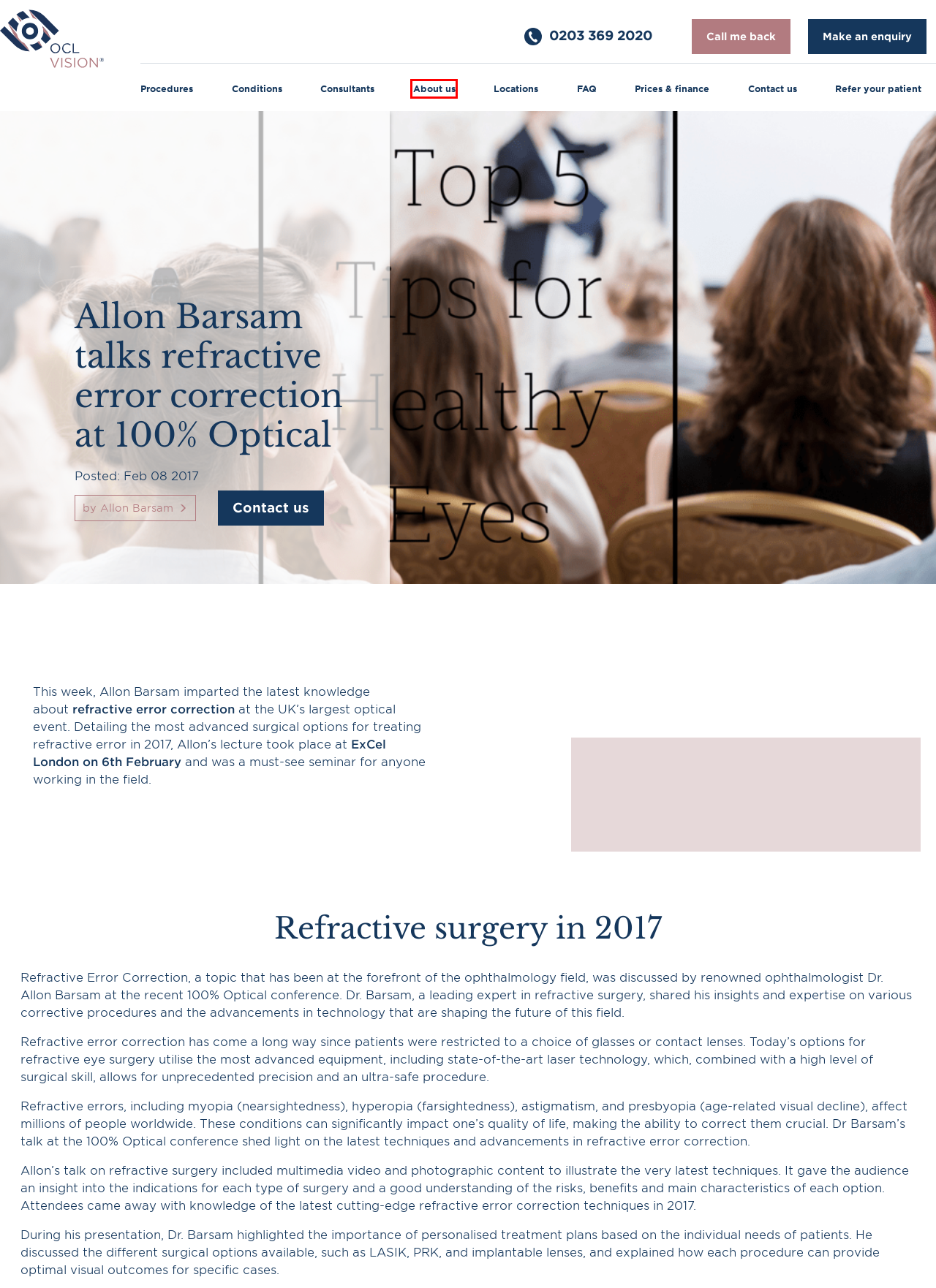You have a screenshot showing a webpage with a red bounding box around a UI element. Choose the webpage description that best matches the new page after clicking the highlighted element. Here are the options:
A. Our Locations Across London and Hertfordshire | OCL Vision
B. Meet Allon Barsam | OCL Vision
C. A comprehensive guide to refer your patient | OCL Vision
D. Book a consultation to see how we can help you | OCL Vision
E. OCL Vision Reviews | Read Customer Service Reviews of oclvision.com
F. About Our World Class Eye Treatment | OCL Vision
G. Our Consultants | Most Trusted in the UK | OCL Vision
H. Frequently Asked Questions: Eye Surgery & Eye Care

F